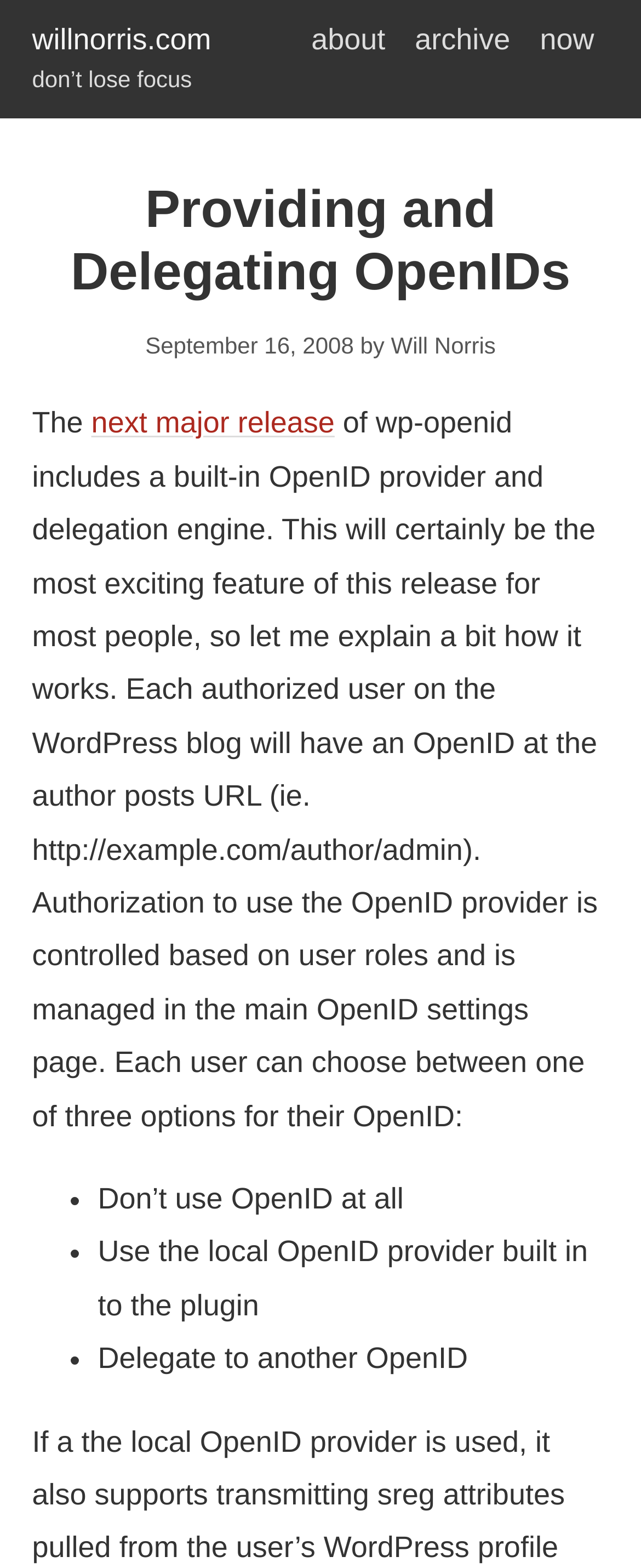What is the plugin mentioned in the article?
Please provide a comprehensive answer based on the information in the image.

The webpage mentions that the next major release of wp-openid includes a built-in OpenID provider and delegation engine.